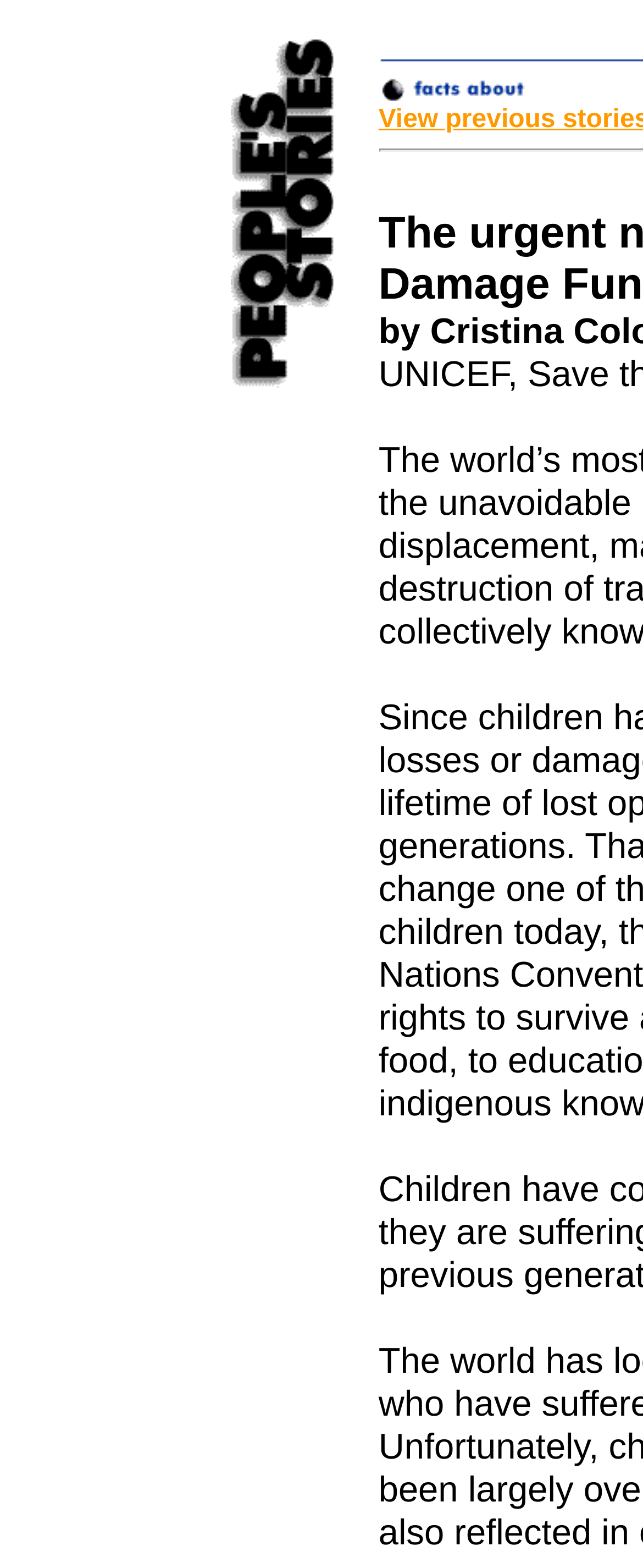Illustrate the webpage's structure and main components comprehensively.

The webpage is about the Universal Declaration of Human Rights (UDHR) and features a section called "People's Stories" related to human rights today. 

At the top, there is a prominent link labeled "People's Stories" accompanied by an image with the same label. This link is positioned roughly in the middle of the top section of the page. 

To the right of the "People's Stories" link, there is another link with no label, accompanied by a small image. This link is positioned slightly below the "People's Stories" link. 

Below these links, there are four non-descriptive static text elements, likely used as spacers or dividers, arranged vertically in a column. These elements are positioned to the right of the "People's Stories" link and image.